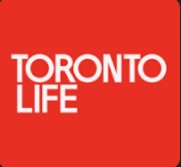What is the color of the text in the logo?
Refer to the image and provide a one-word or short phrase answer.

White